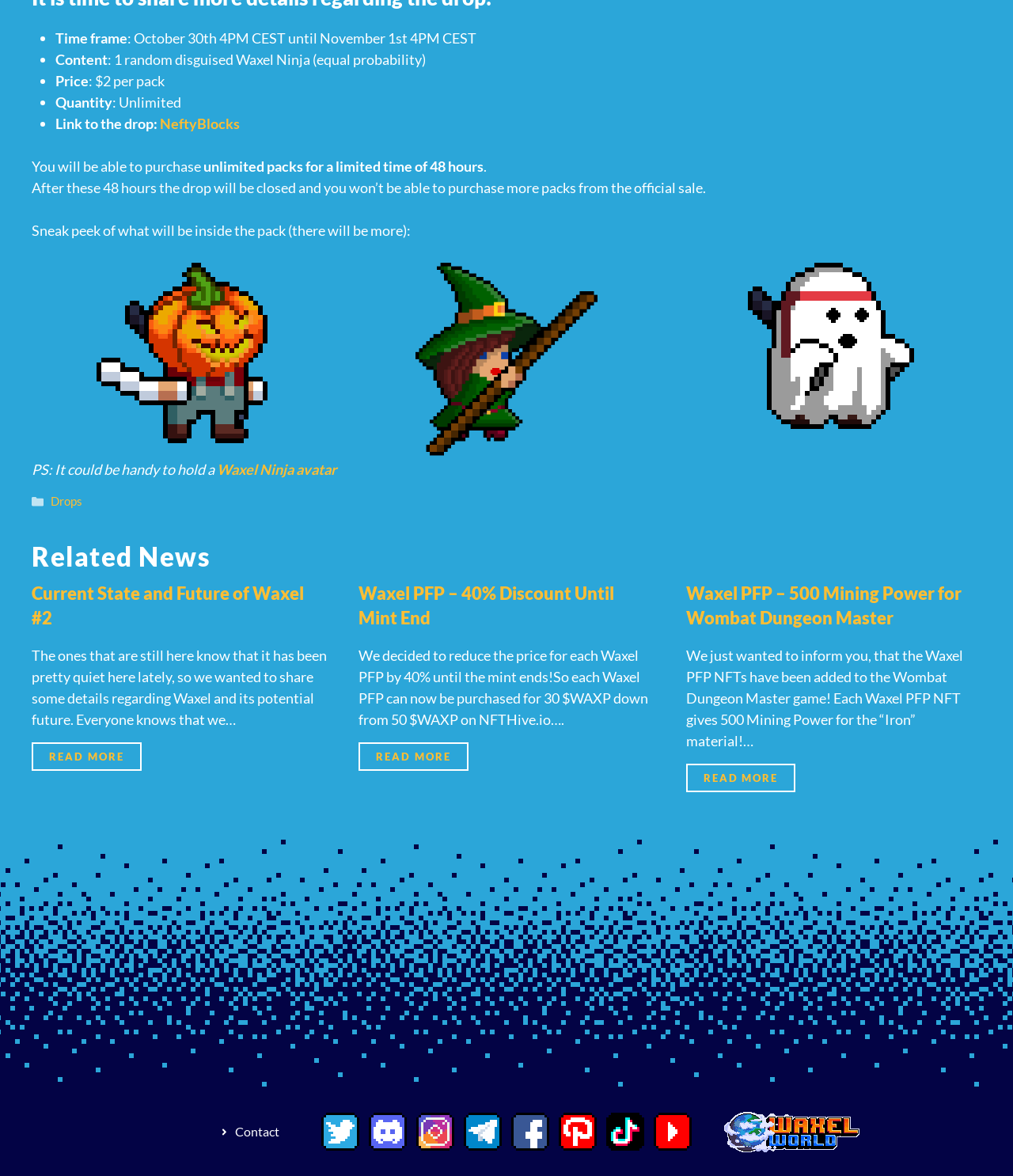Identify the bounding box coordinates of the specific part of the webpage to click to complete this instruction: "Read more about Current State and Future of Waxel #2".

[0.031, 0.631, 0.14, 0.655]